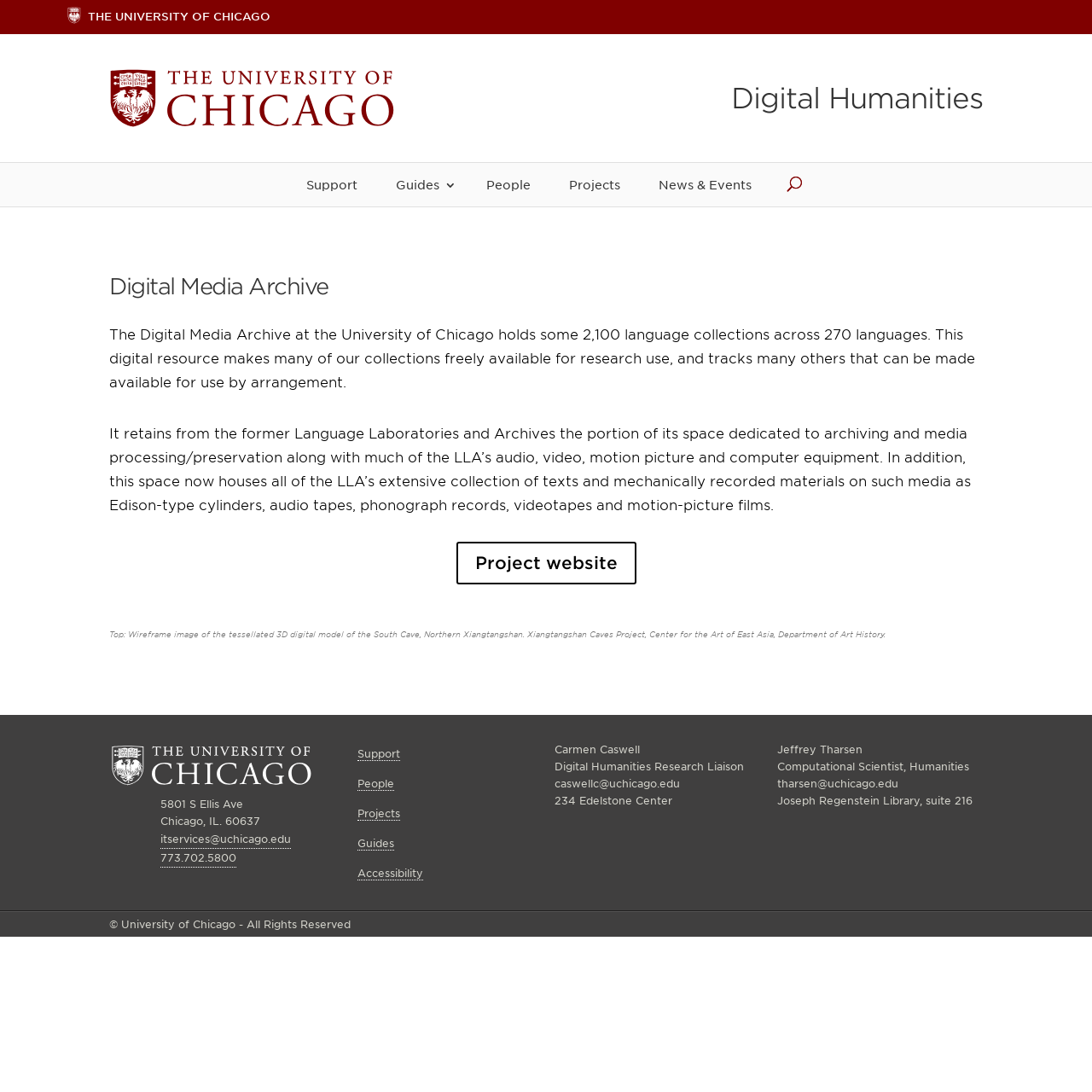Who is the Digital Humanities Research Liaison?
Give a one-word or short phrase answer based on the image.

Carmen Caswell